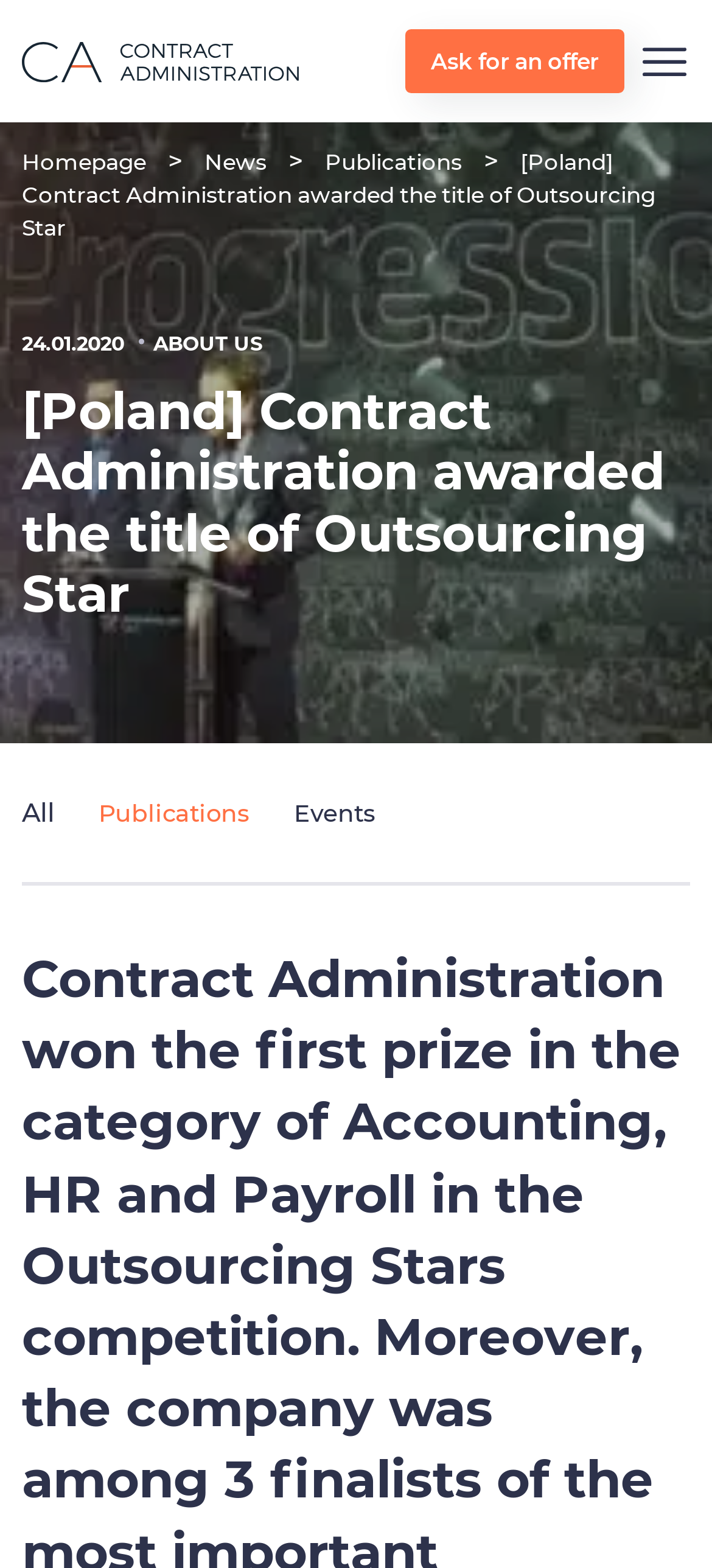Give a detailed account of the webpage.

The webpage is about Contract Administration, a company that has won an award. At the top left corner, there is a logo of Contract Administration, which is a clickable link. Next to the logo, there are three navigation links: "Homepage", "News", and "Publications". 

On the top right corner, there is a call-to-action button "Ask for an offer" with an icon, and a link to the company's homepage. 

Below the navigation links, there is a heading that announces the company's achievement: "[Poland] Contract Administration awarded the title of Outsourcing Star". This heading is followed by a date "24.01.2020" and a subheading "ABOUT US". 

The main content of the webpage is a news article or a press release about the company's award, which takes up most of the page. There are three links on the right side of the page: "All", "Publications", and "Events", which seem to be related to the company's news and events. 

At the bottom of the page, there is a horizontal separator line that separates the main content from the rest of the page.